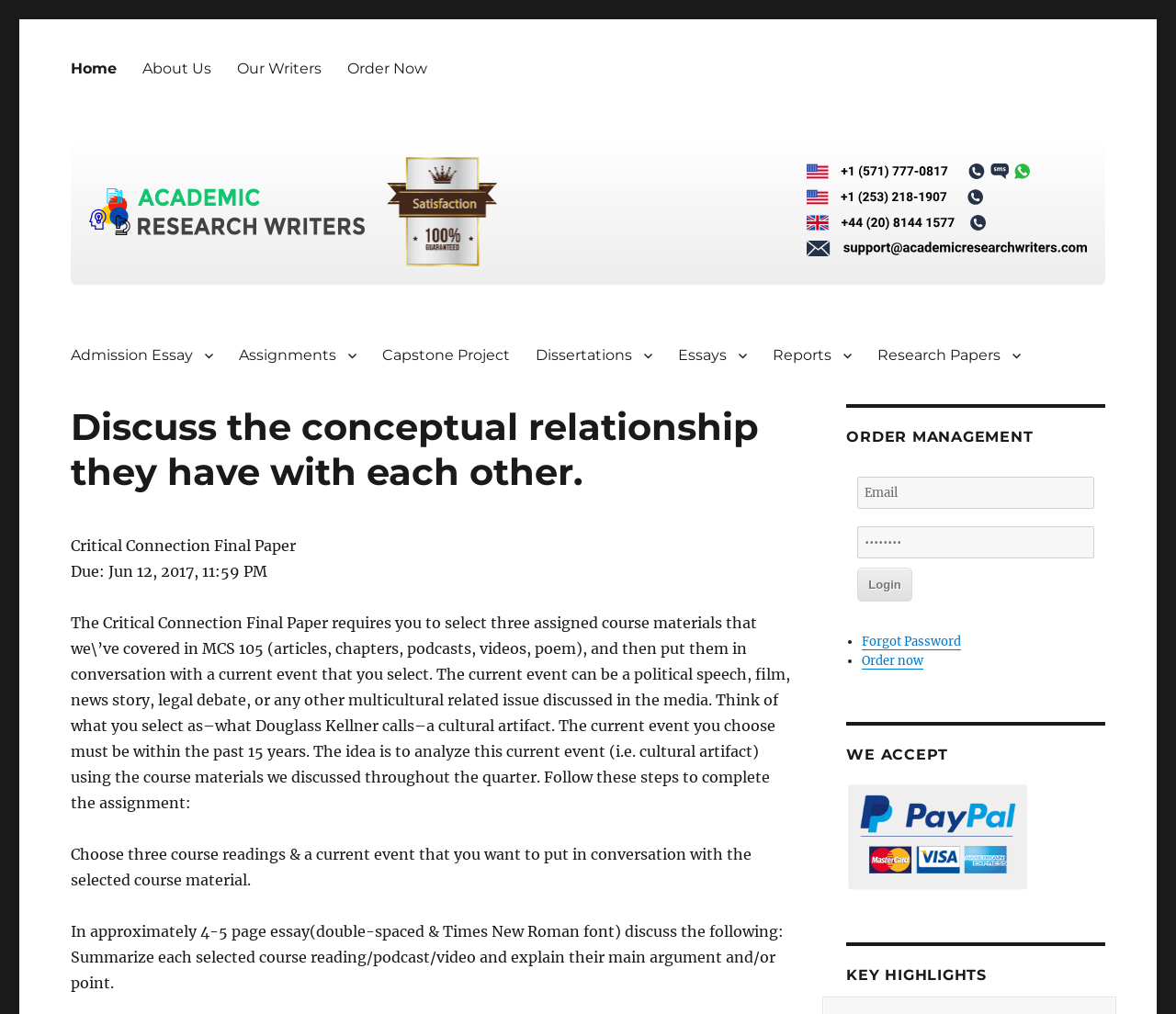What is the purpose of the current event selection?
Give a detailed and exhaustive answer to the question.

The question asks for the purpose of selecting a current event. The relevant text is 'The idea is to analyze this current event (i.e. cultural artifact) using the course materials we discussed throughout the quarter.'. The answer is 'to analyze it using course materials'.